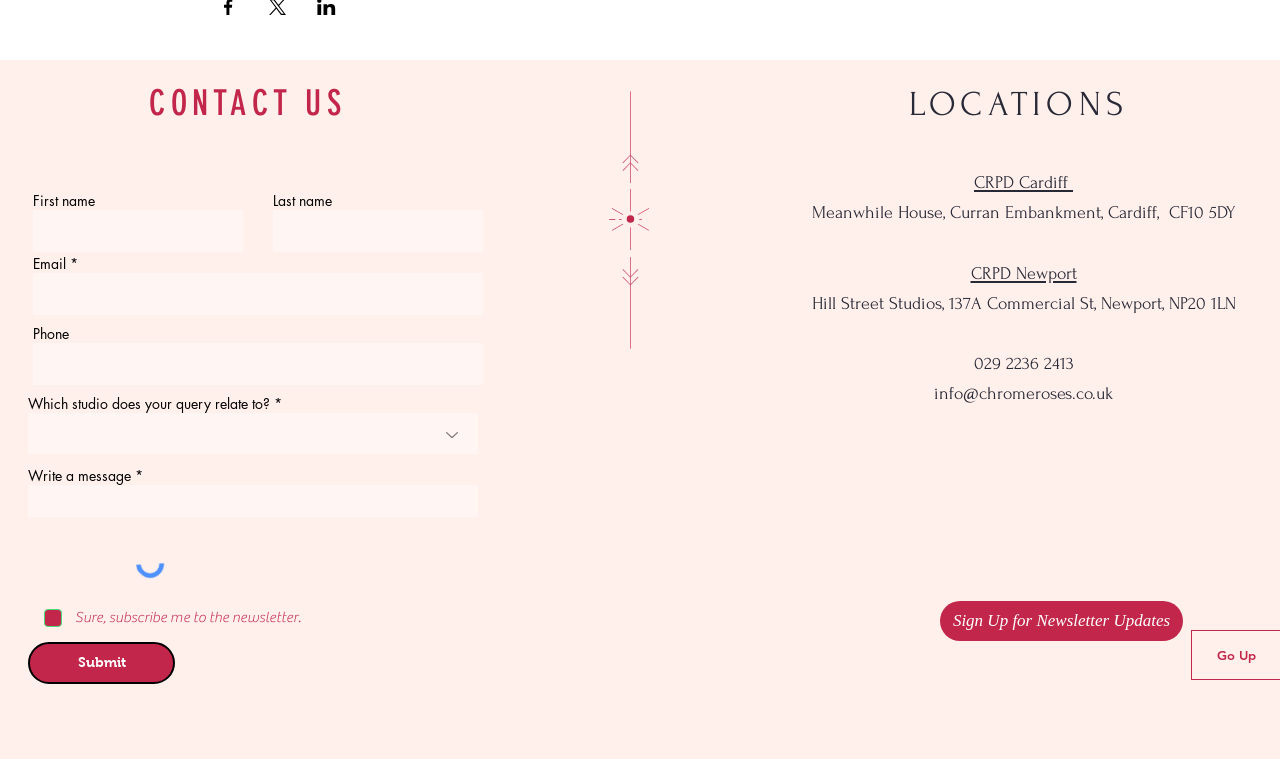Determine the bounding box for the UI element that matches this description: "name="email" placeholder=""".

[0.026, 0.359, 0.377, 0.417]